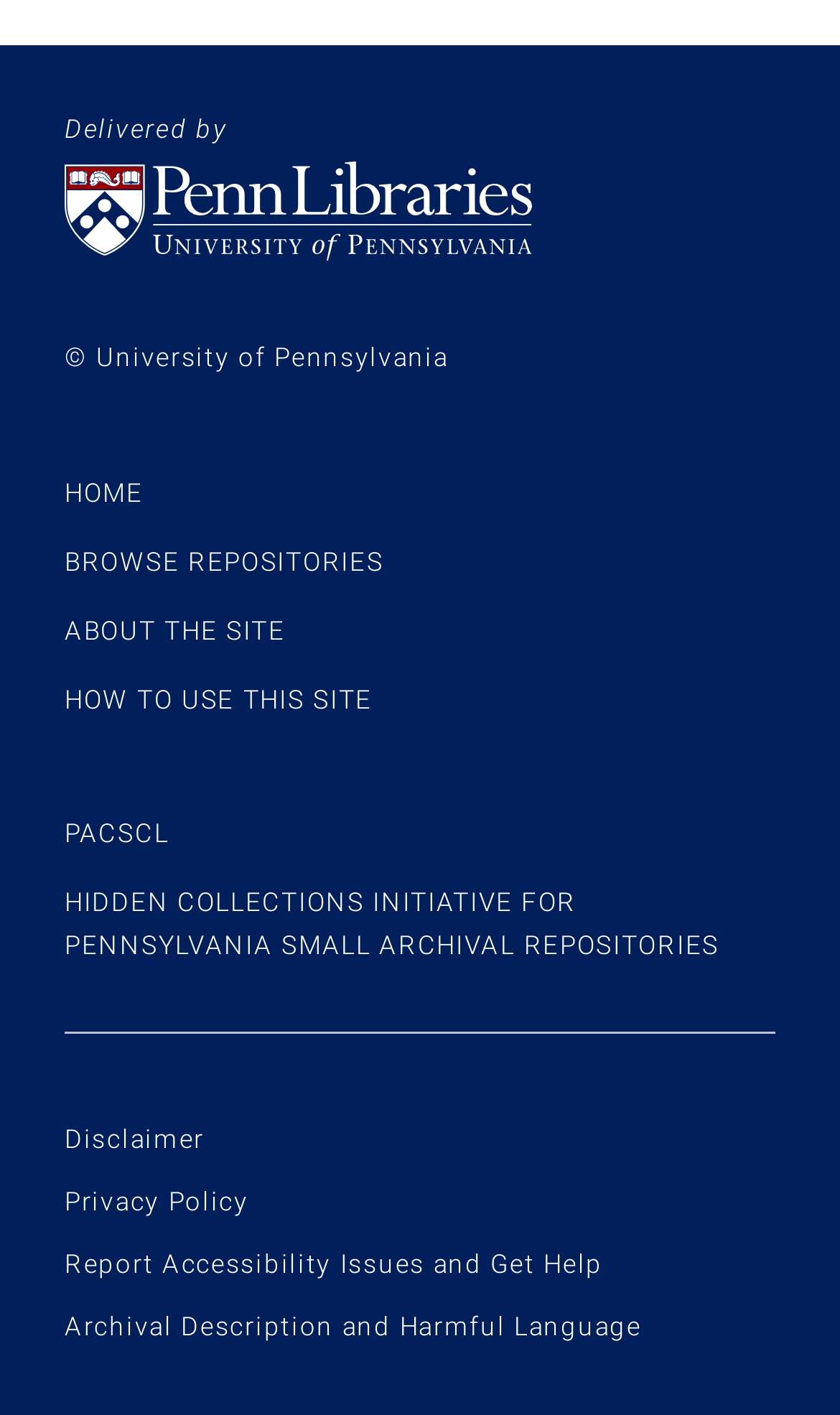Locate the bounding box coordinates of the element that should be clicked to fulfill the instruction: "go to University of Pennsylvania Libraries homepage".

[0.077, 0.114, 0.923, 0.185]